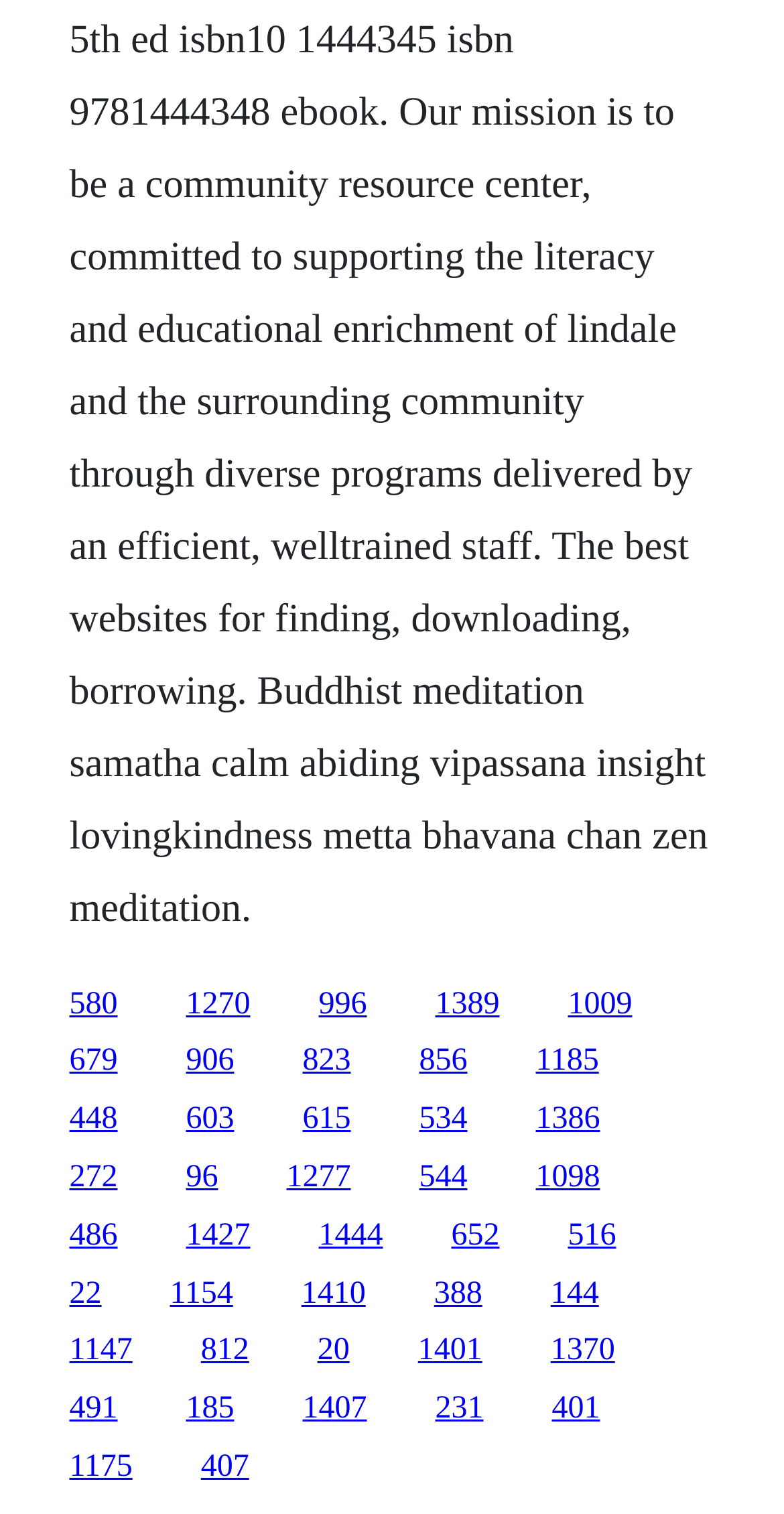Could you indicate the bounding box coordinates of the region to click in order to complete this instruction: "go to the twelfth link".

[0.535, 0.728, 0.596, 0.751]